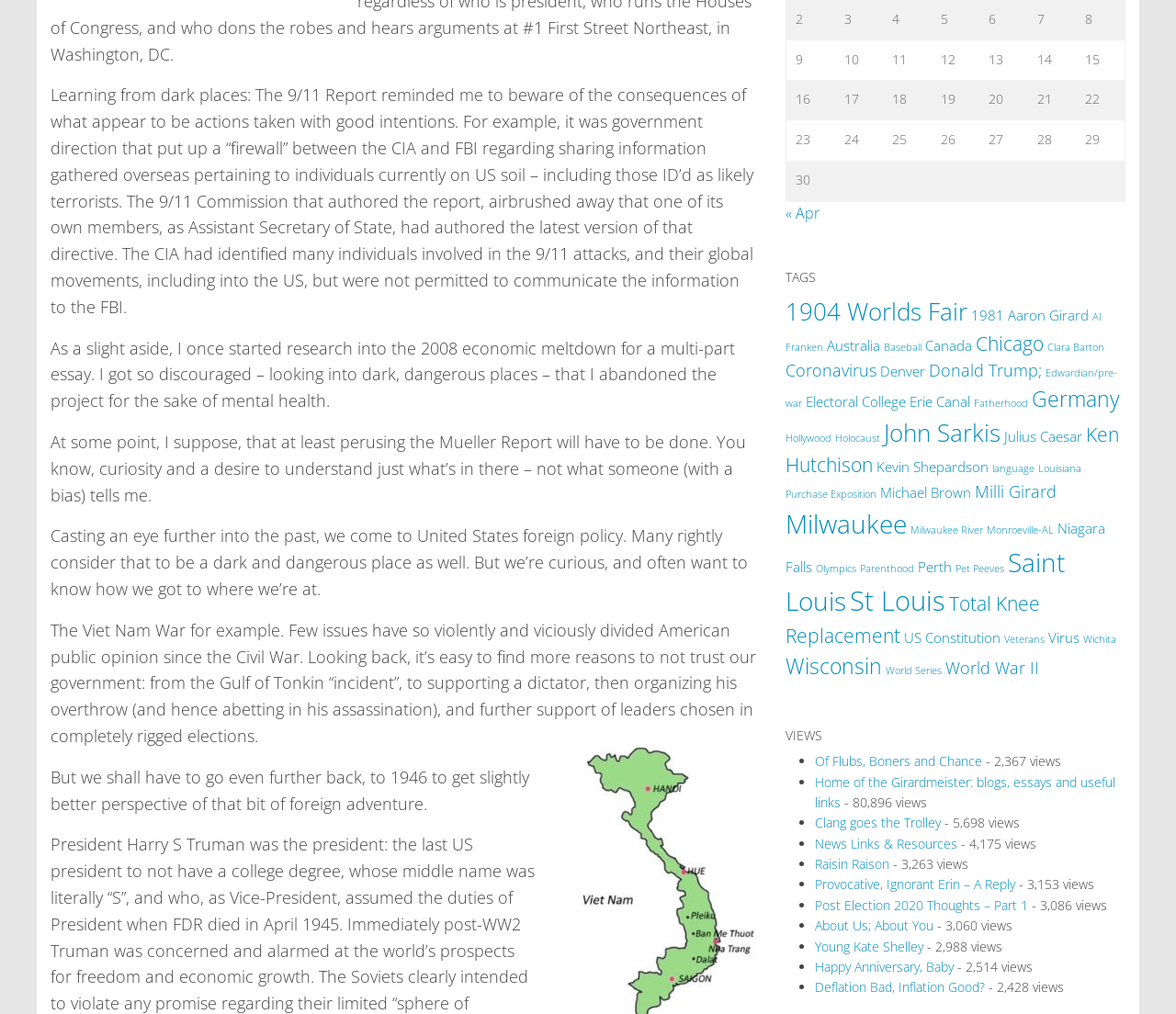Refer to the image and answer the question with as much detail as possible: How many grid cells are in the first row?

The first row has grid cells labeled from '9' to '15', which means there are 9 grid cells in the first row.